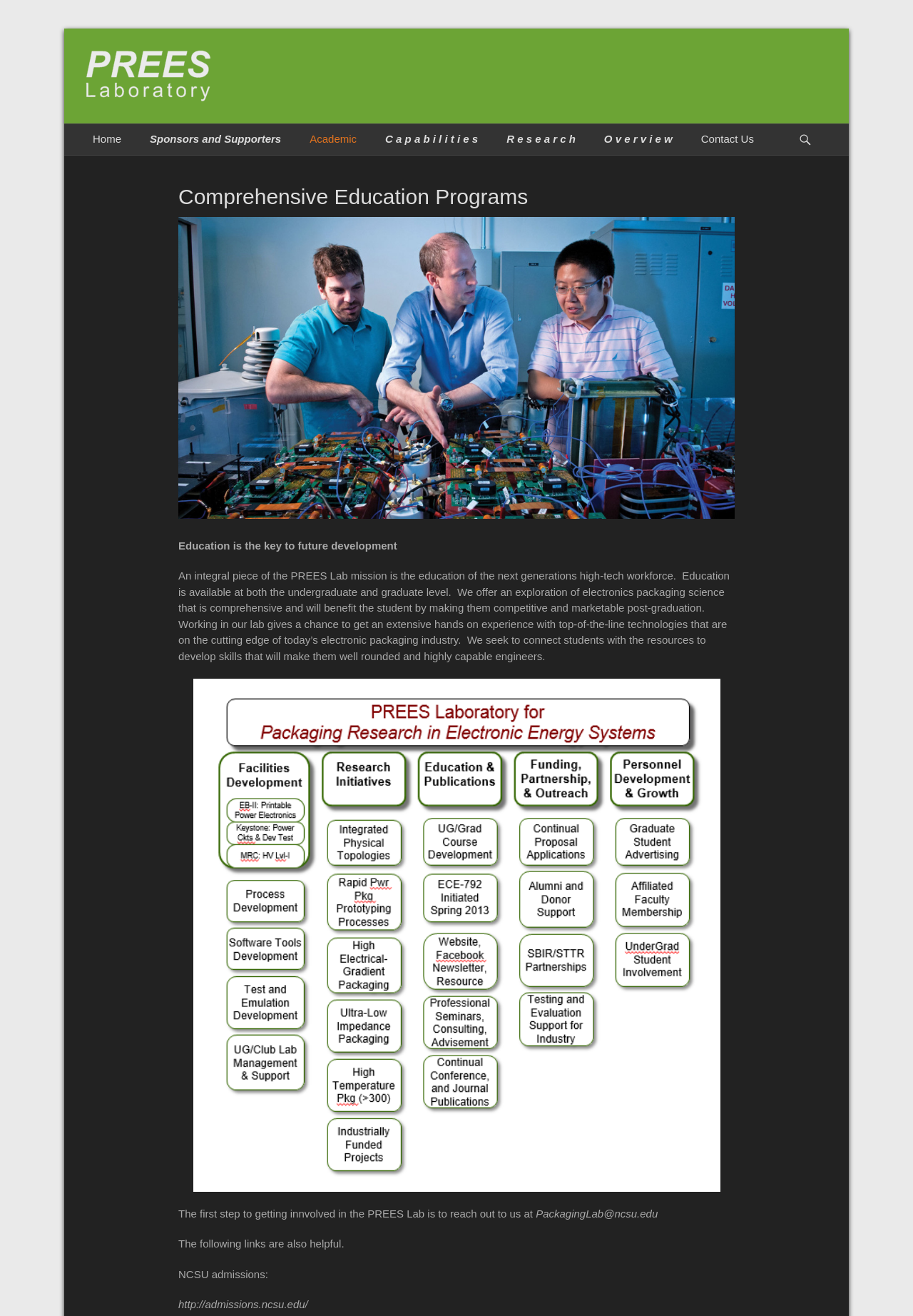What is the email address to reach out to for getting involved in the PREES Lab?
Please respond to the question with a detailed and informative answer.

I found the answer by reading the text on the webpage, specifically the sentence 'The first step to getting innvolved in the PREES Lab is to reach out to us at PackagingLab@ncsu.edu'.